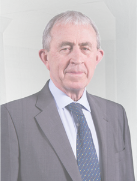What is the executive's likely role in Barhale?
Can you provide an in-depth and detailed response to the question?

Based on the context of the image, specifically the nearby heading 'Our Leadership Team', it is likely that the executive is associated with the role of Chairman, a senior leadership position in the company.